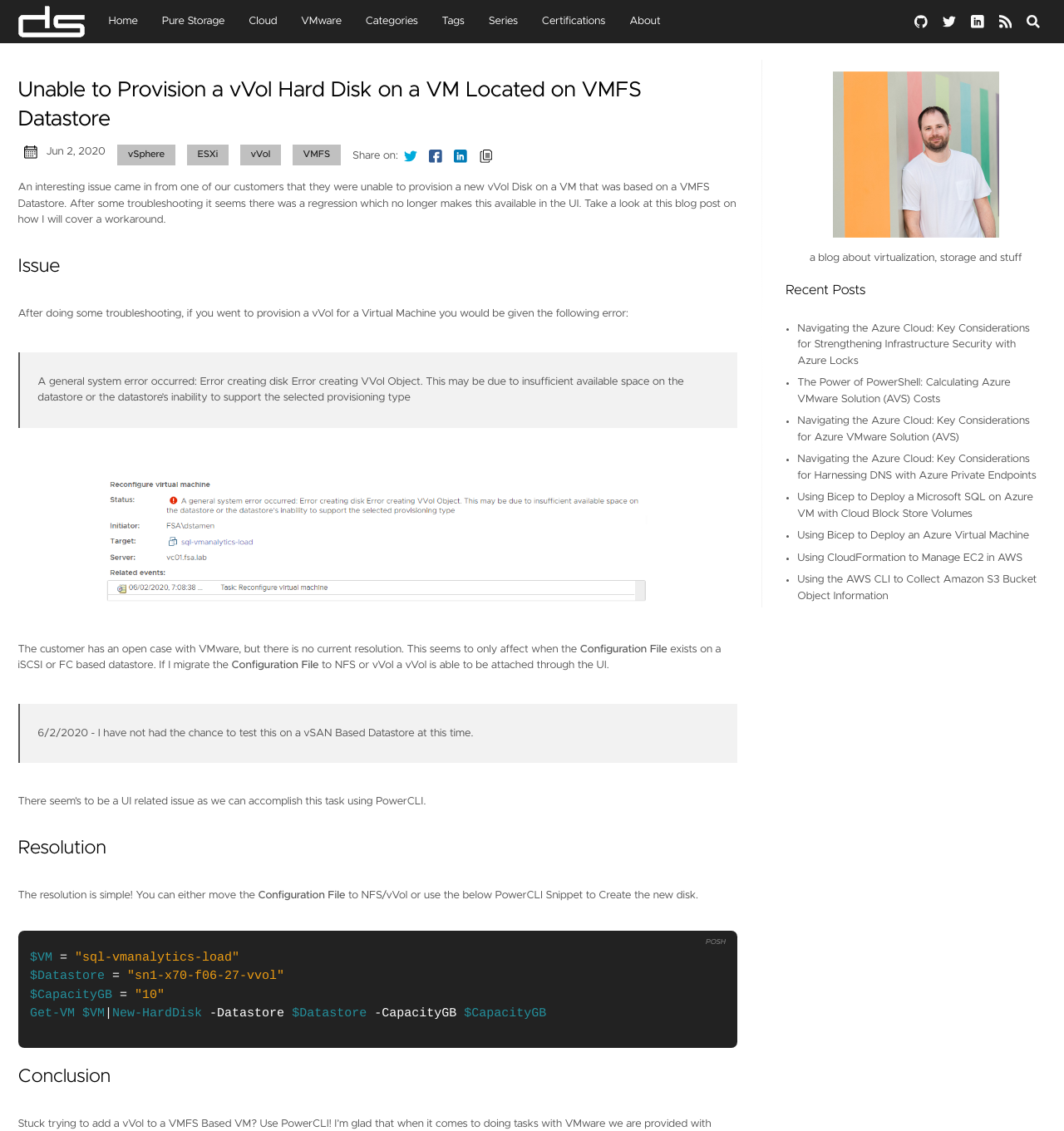Identify the first-level heading on the webpage and generate its text content.

Unable to Provision a vVol Hard Disk on a VM Located on VMFS Datastore